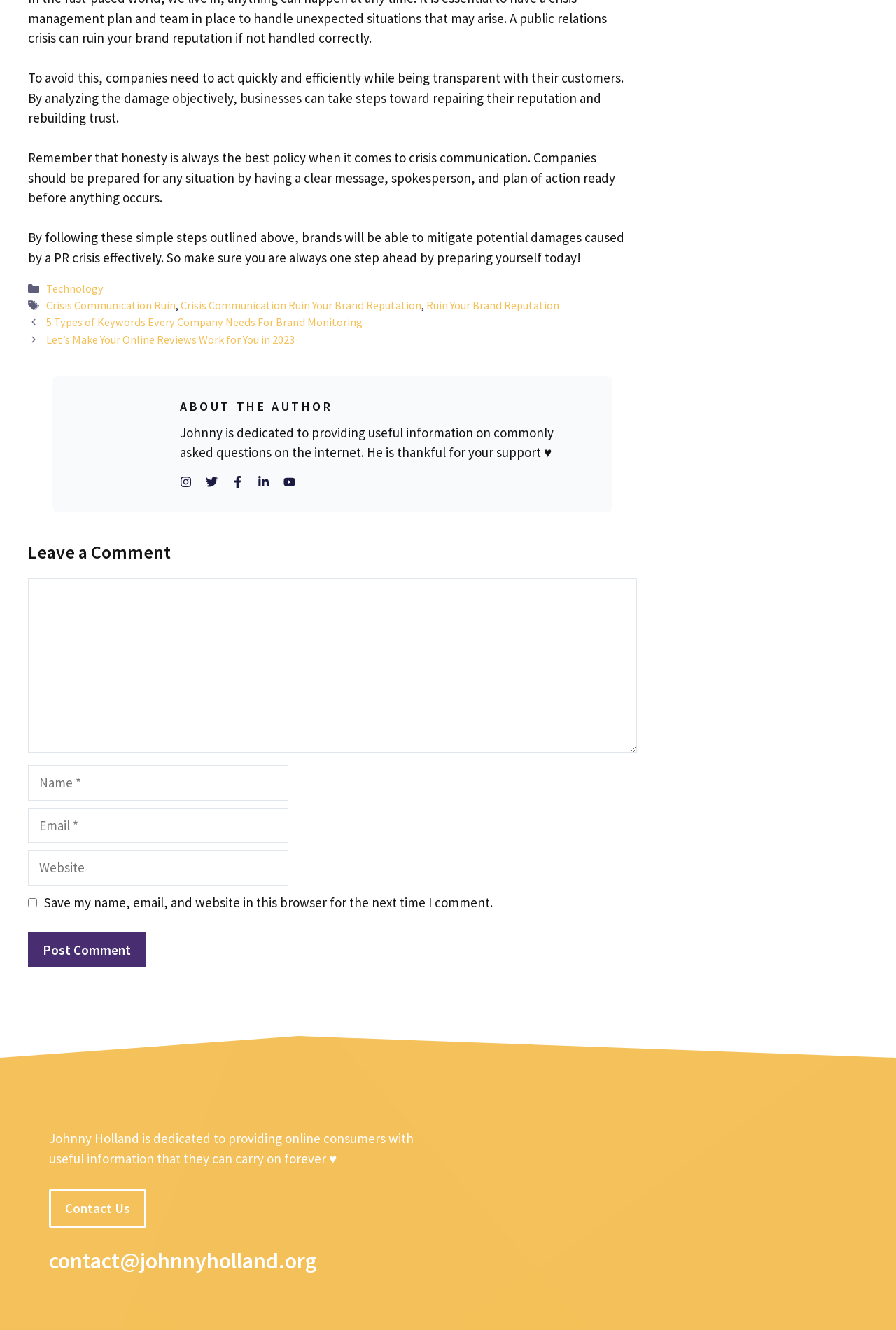Refer to the image and provide an in-depth answer to the question:
What is the contact information provided?

The contact information is provided at the bottom of the webpage, which is an email address 'contact@johnnyholland.org' that users can use to get in touch with Johnny Holland.